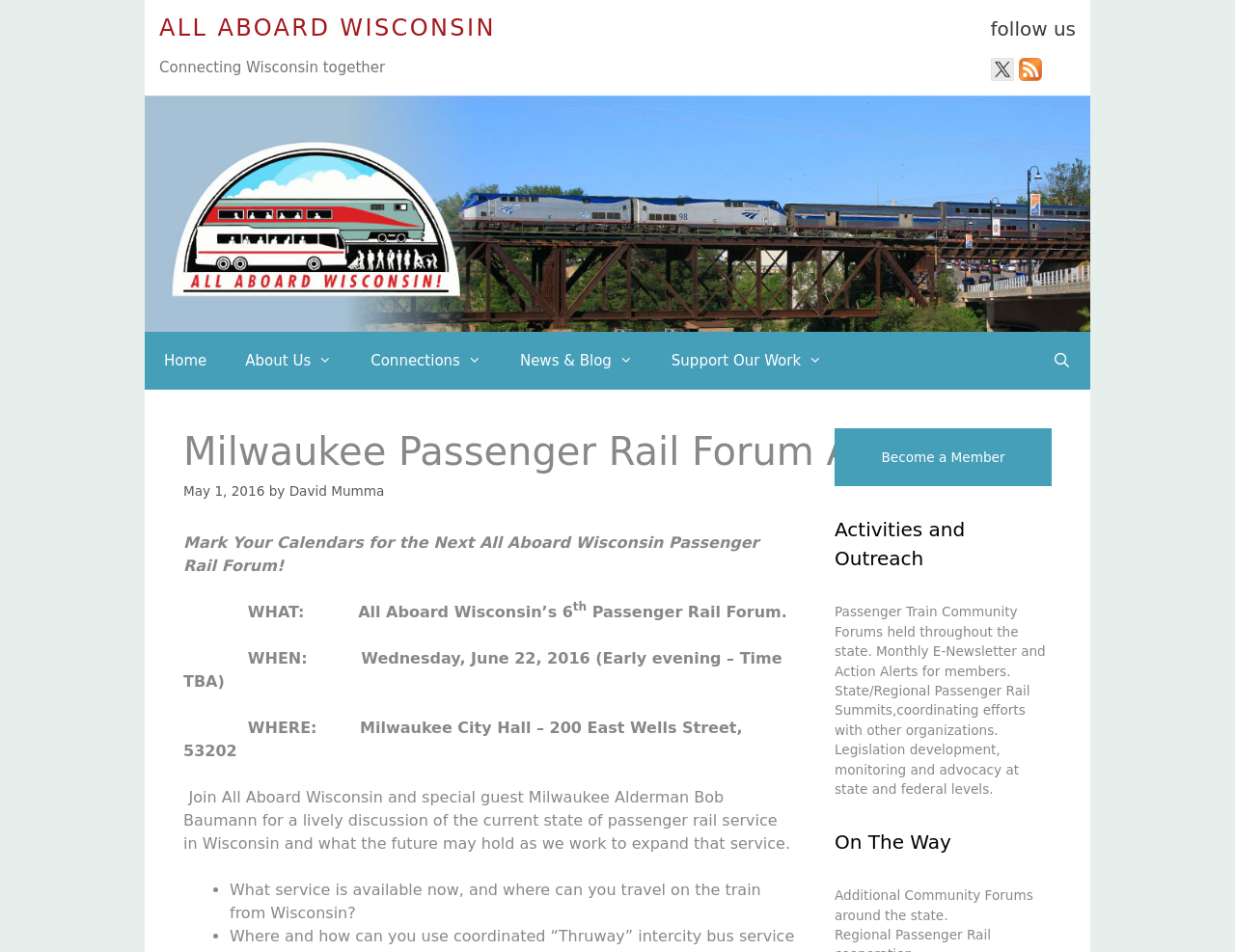Examine the screenshot and answer the question in as much detail as possible: Who is the special guest at the forum?

The special guest at the forum is Milwaukee Alderman Bob Baumann, as mentioned in the description of the event, which states that he will be joining All Aboard Wisconsin for a lively discussion of passenger rail service in Wisconsin.